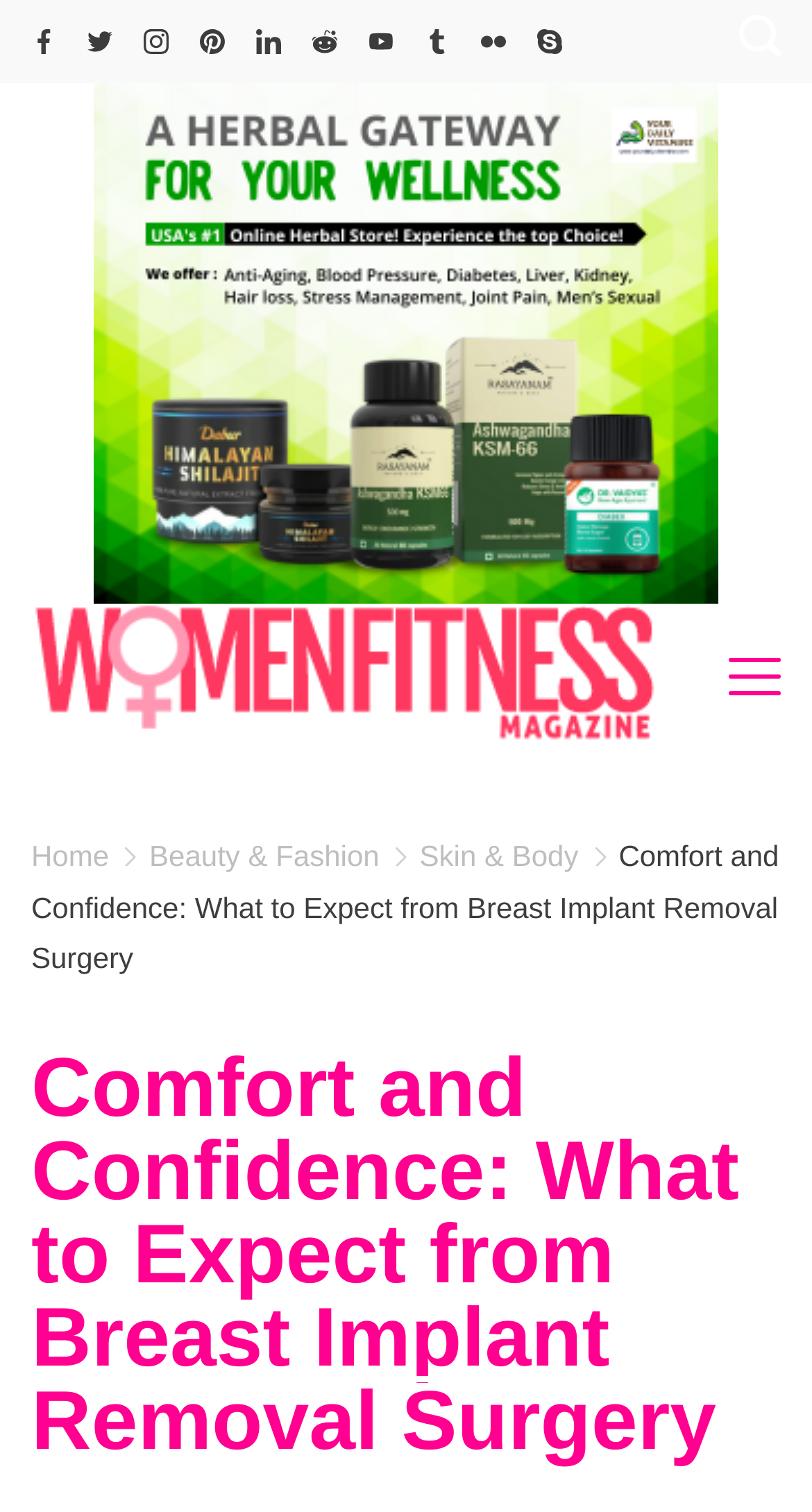How many menu items are available?
Answer the question in a detailed and comprehensive manner.

I looked at the menu section and counted the number of menu items, which are Home, Beauty & Fashion, Skin & Body, and the current article.